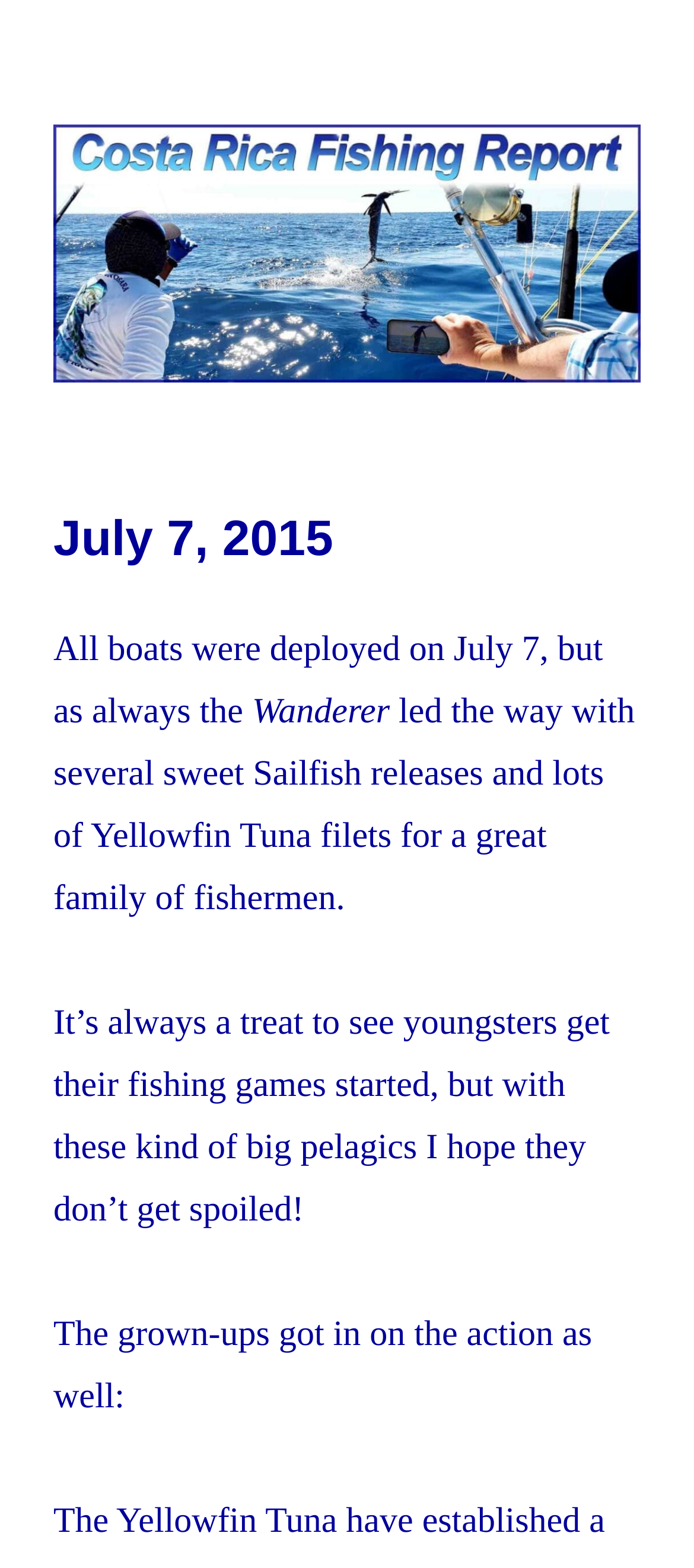Answer the question below in one word or phrase:
What is the tone of the fishing report?

Positive